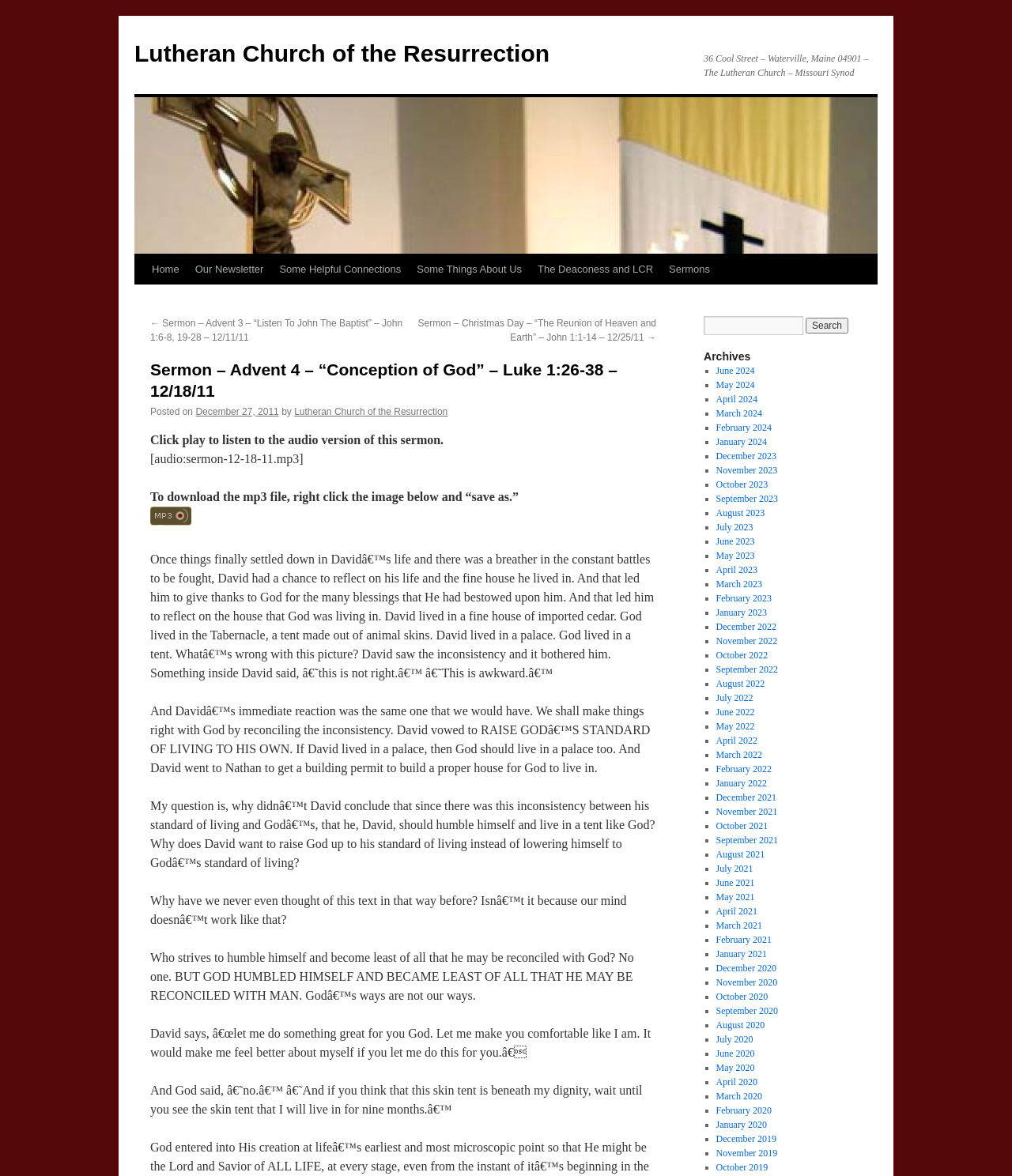Please find the bounding box coordinates of the clickable region needed to complete the following instruction: "Go to the 'Archives' section". The bounding box coordinates must consist of four float numbers between 0 and 1, i.e., [left, top, right, bottom].

[0.695, 0.297, 0.852, 0.309]